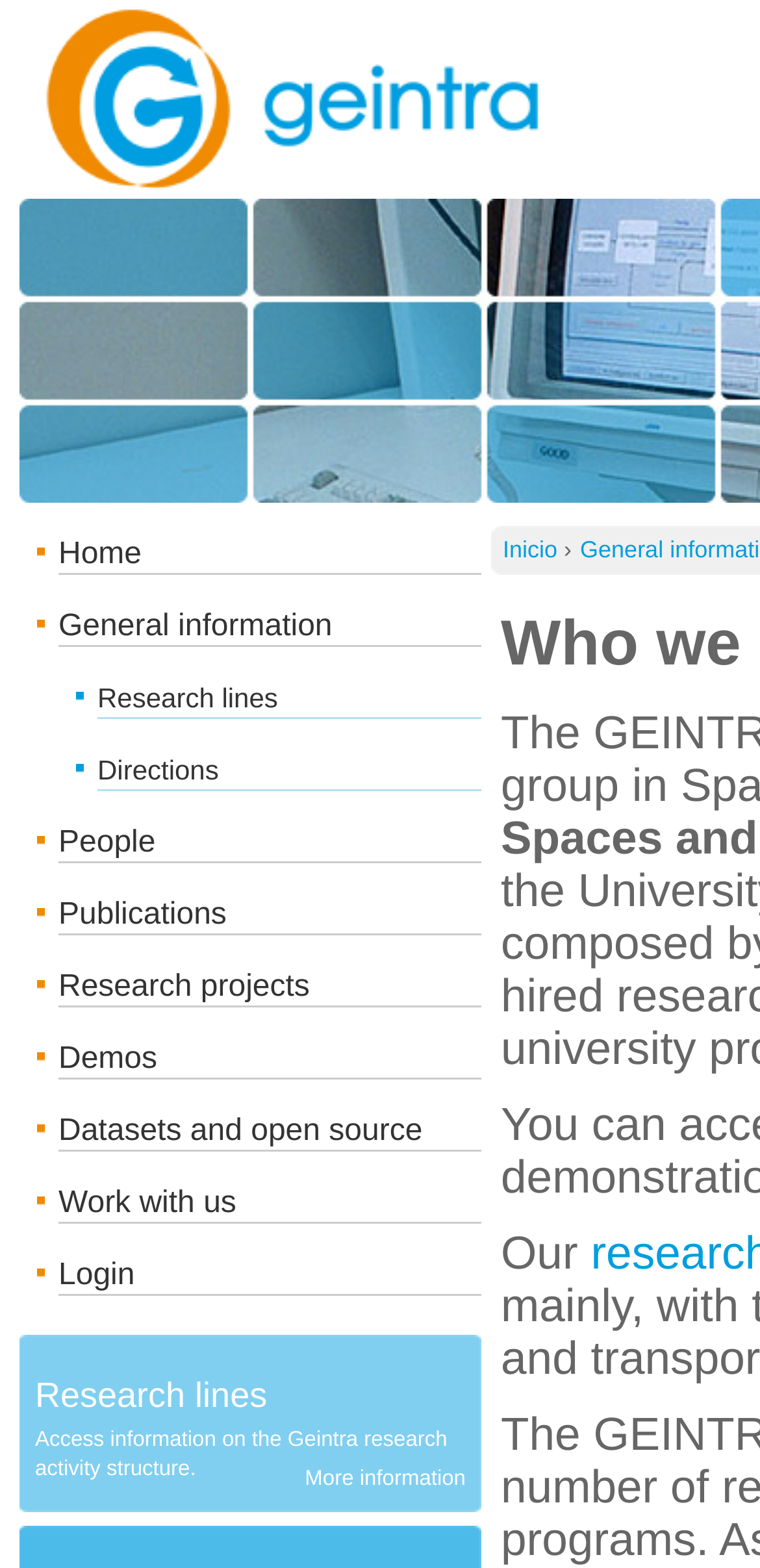Locate the coordinates of the bounding box for the clickable region that fulfills this instruction: "get more information about research activity".

[0.401, 0.935, 0.613, 0.953]